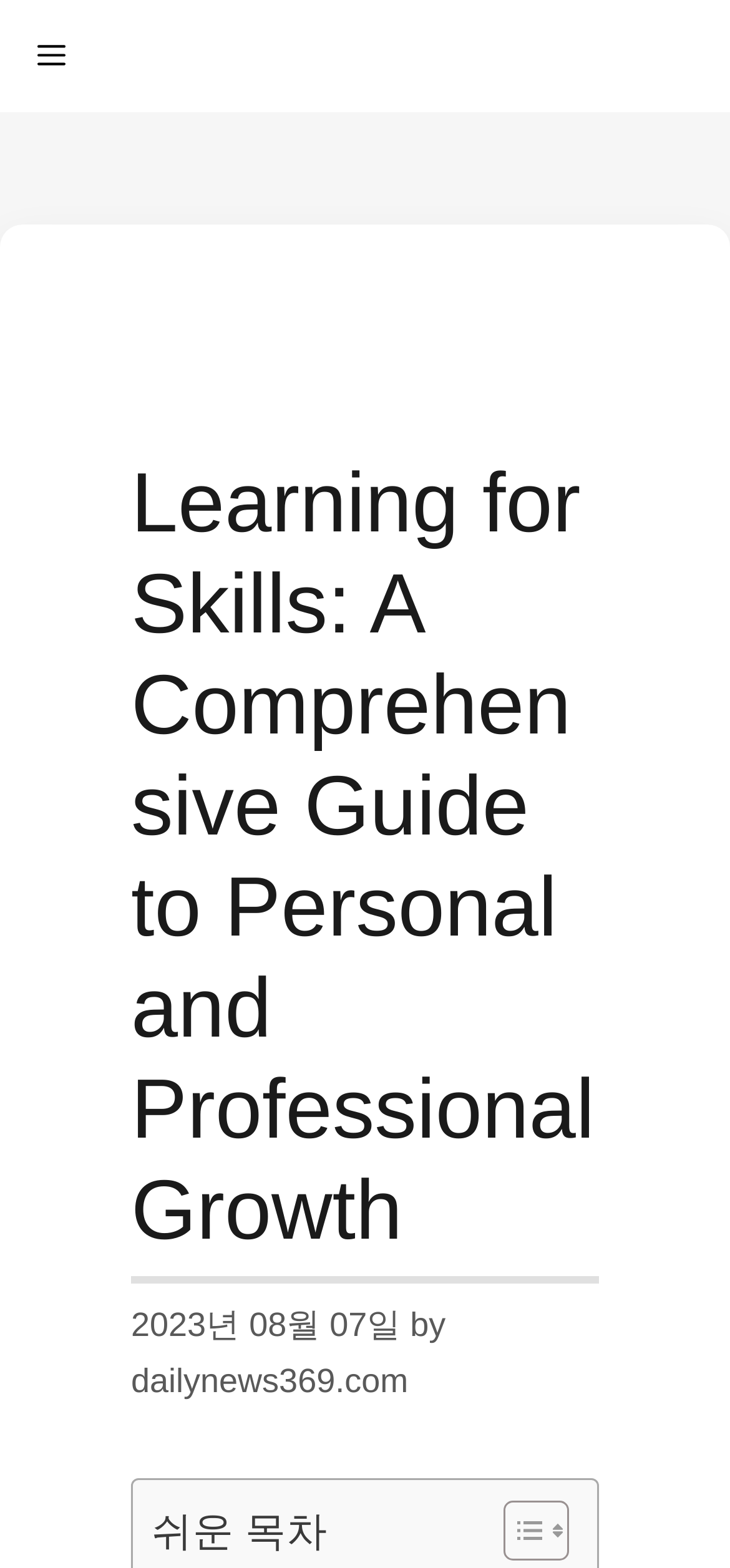For the following element description, predict the bounding box coordinates in the format (top-left x, top-left y, bottom-right x, bottom-right y). All values should be floating point numbers between 0 and 1. Description: dailynews369.com

[0.179, 0.869, 0.559, 0.893]